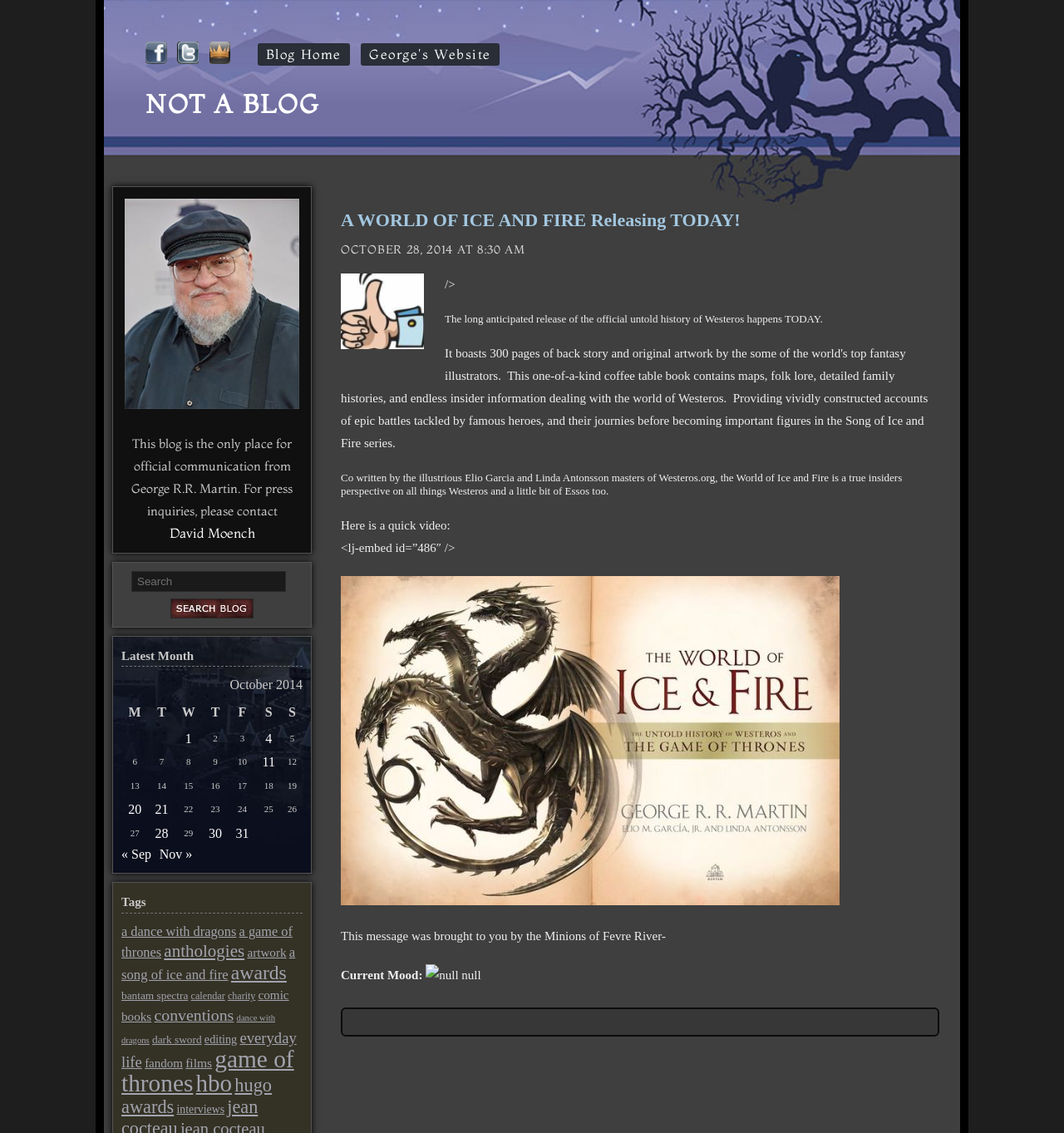Answer the following query with a single word or phrase:
Who is the author of the blog?

George R.R. Martin